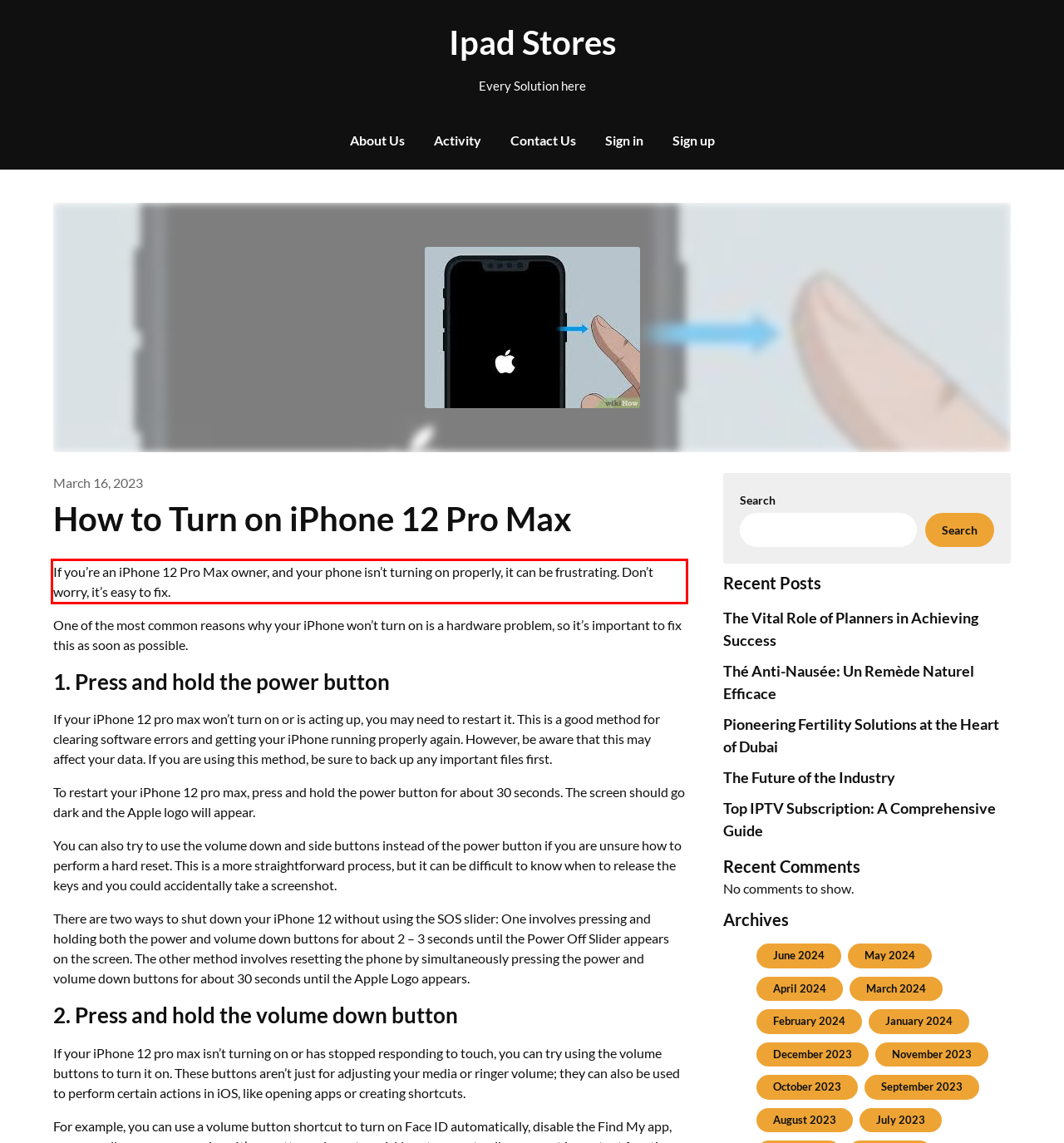Within the screenshot of the webpage, there is a red rectangle. Please recognize and generate the text content inside this red bounding box.

If you’re an iPhone 12 Pro Max owner, and your phone isn’t turning on properly, it can be frustrating. Don’t worry, it’s easy to fix.